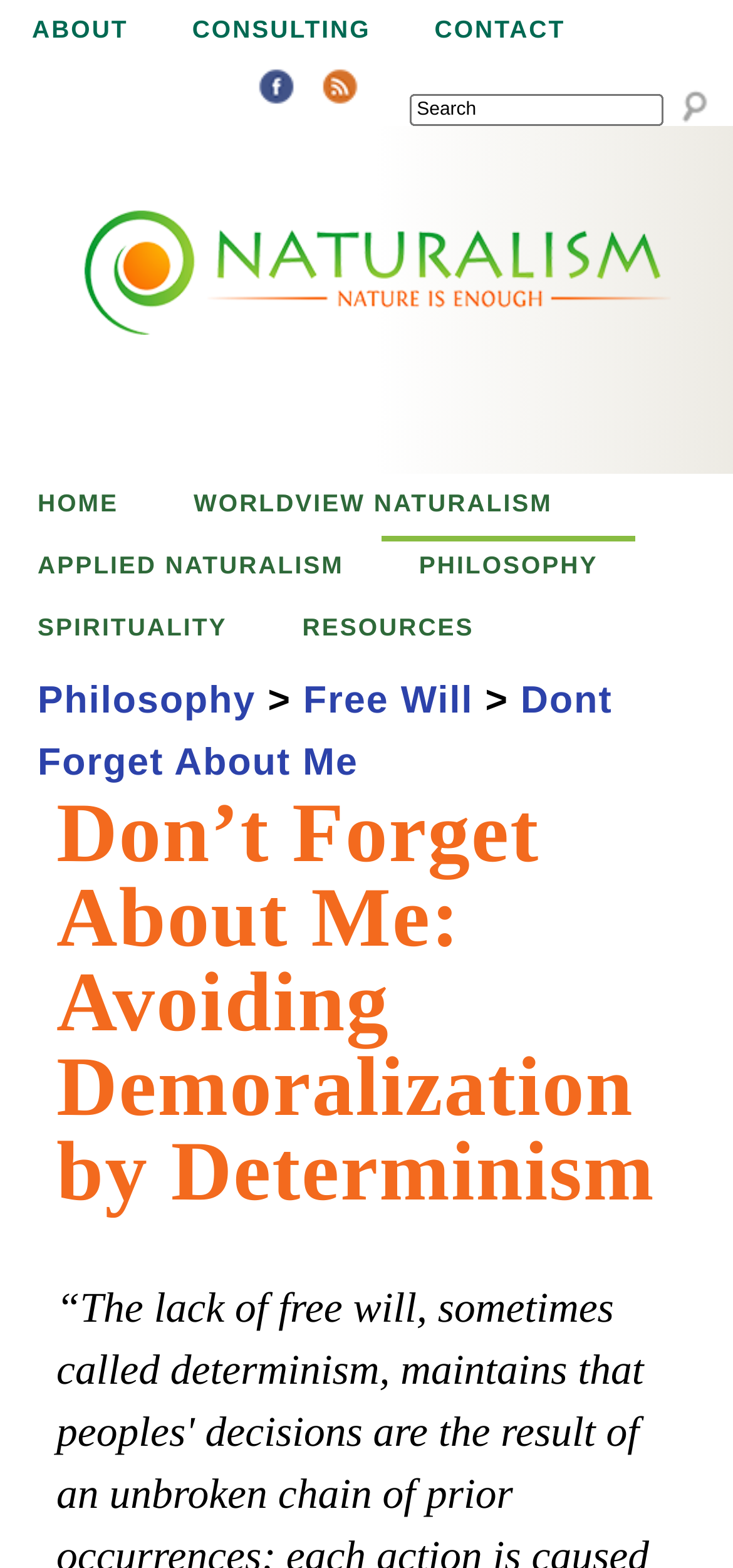Give a short answer using one word or phrase for the question:
What is the purpose of the textbox?

Search